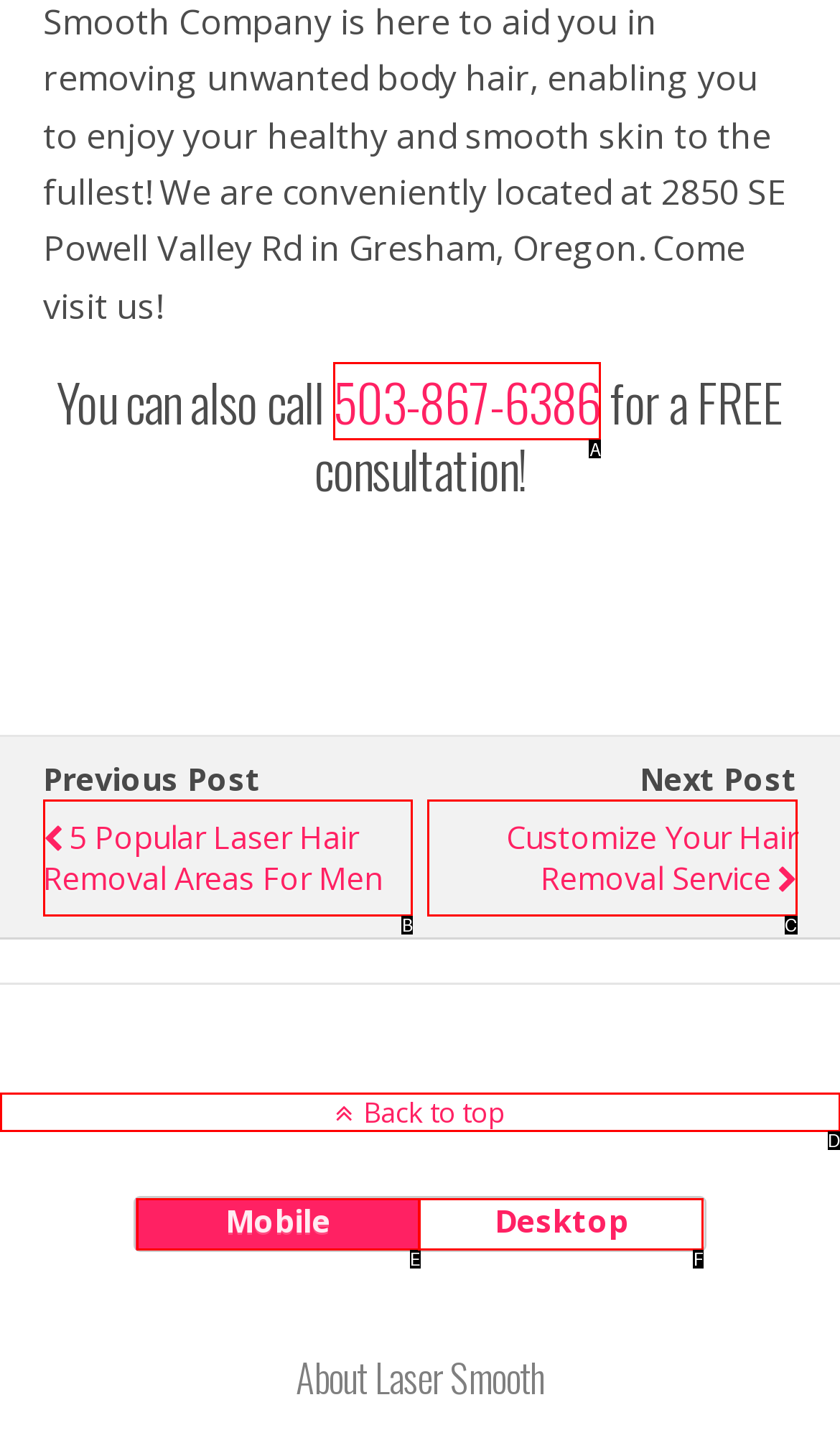Given the description: Back to top, identify the corresponding option. Answer with the letter of the appropriate option directly.

D